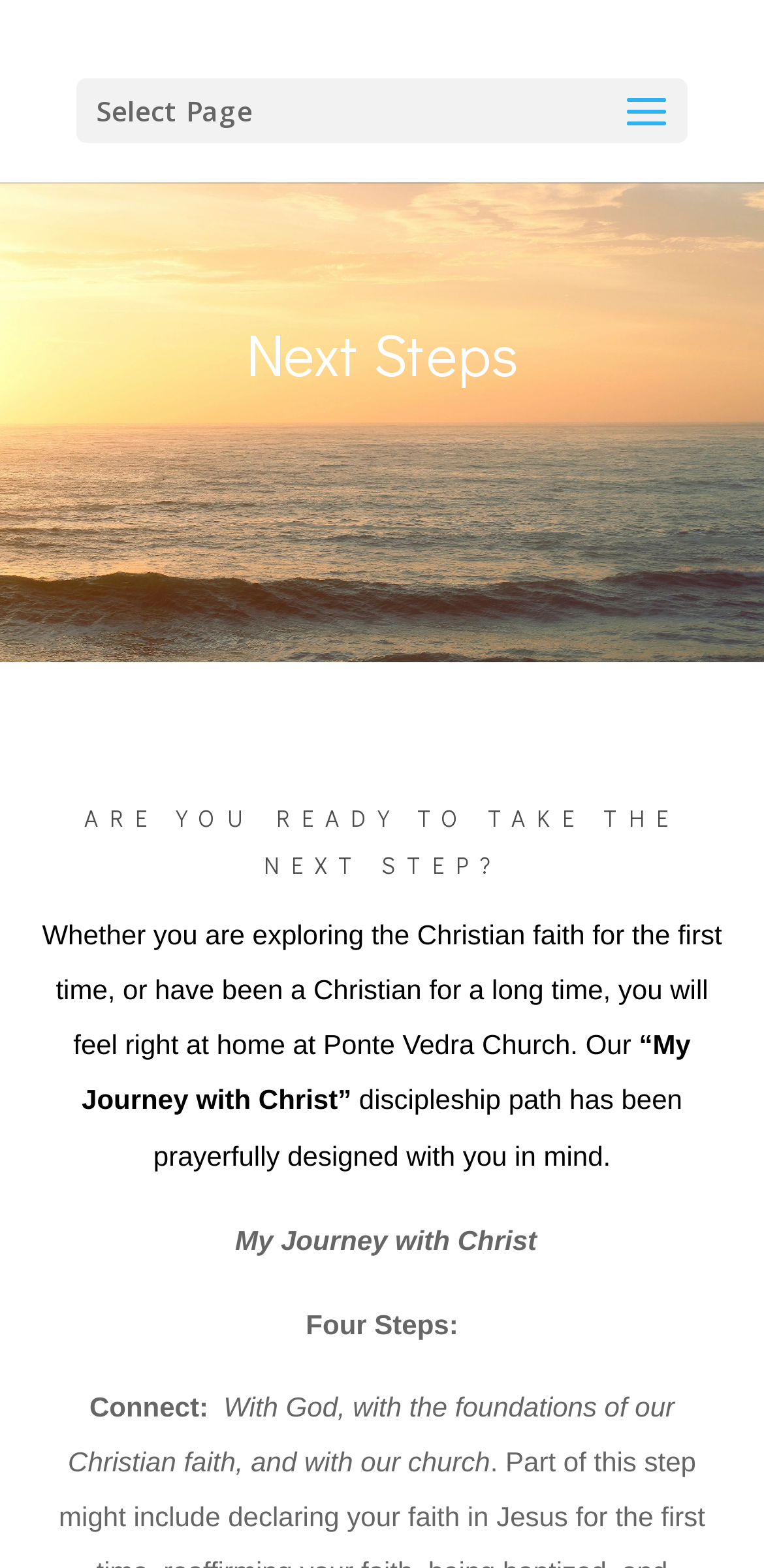Give a detailed account of the webpage, highlighting key information.

The webpage appears to be a Christian faith-based page, specifically focused on guiding individuals to take their next step in their Christian walk. At the top, there is a dropdown menu labeled "Select Page". Below this, a prominent heading reads "Next Steps" followed by a larger, bold heading "ARE YOU READY TO TAKE THE NEXT STEP?".

The main content of the page is divided into sections. The first section introduces the church, stating that it is a welcoming place for individuals exploring Christianity for the first time or those who have been Christians for a long time. This section also mentions a "My Journey with Christ" discipleship path designed with the individual in mind.

Further down, there is a section titled "Four Steps" which outlines a discipleship path. The first step is labeled "Connect", which involves connecting with God, the foundations of the Christian faith, and the church. This section is positioned near the bottom of the page.